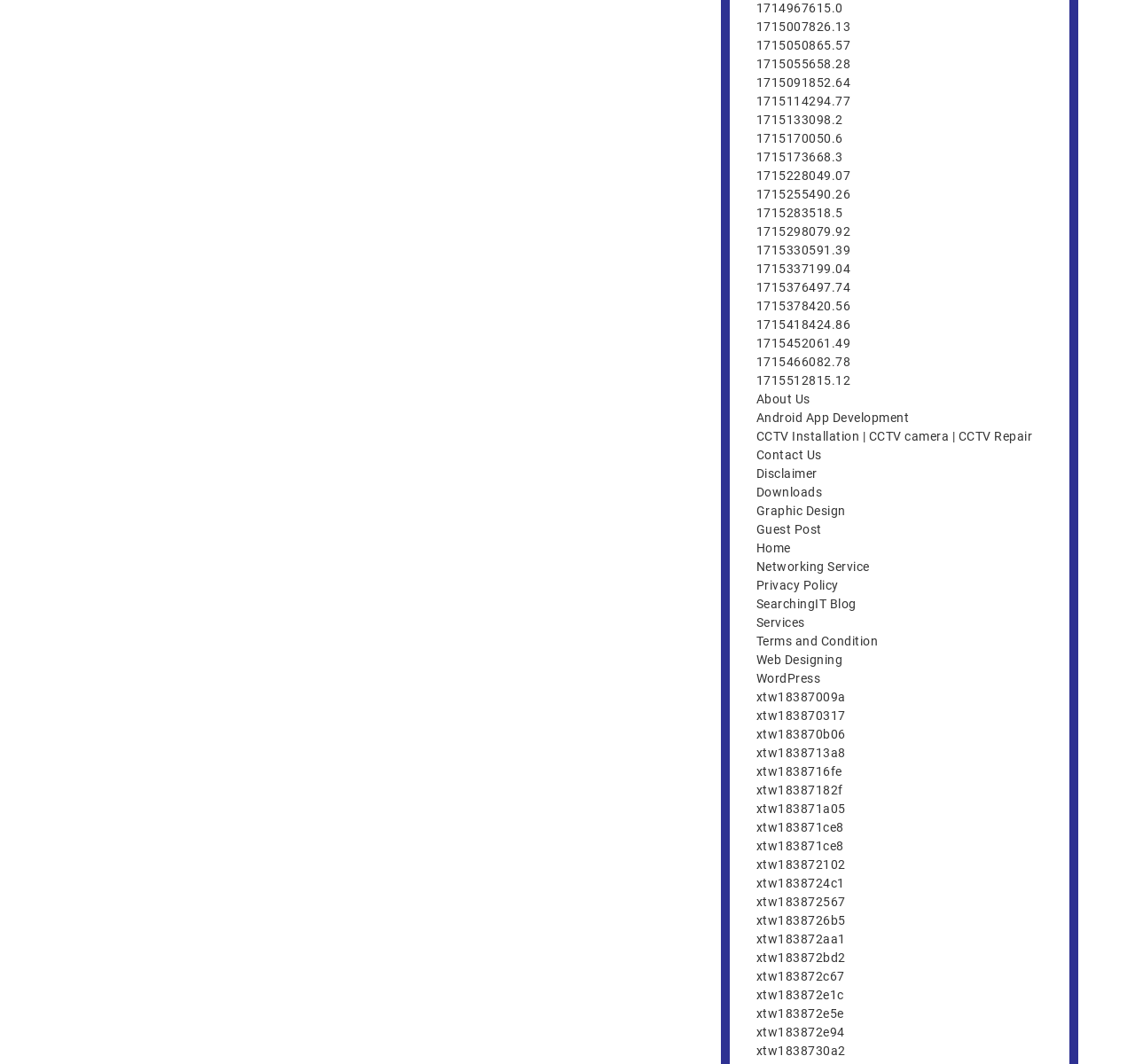Highlight the bounding box coordinates of the element that should be clicked to carry out the following instruction: "Read Disclaimer". The coordinates must be given as four float numbers ranging from 0 to 1, i.e., [left, top, right, bottom].

[0.666, 0.438, 0.72, 0.452]